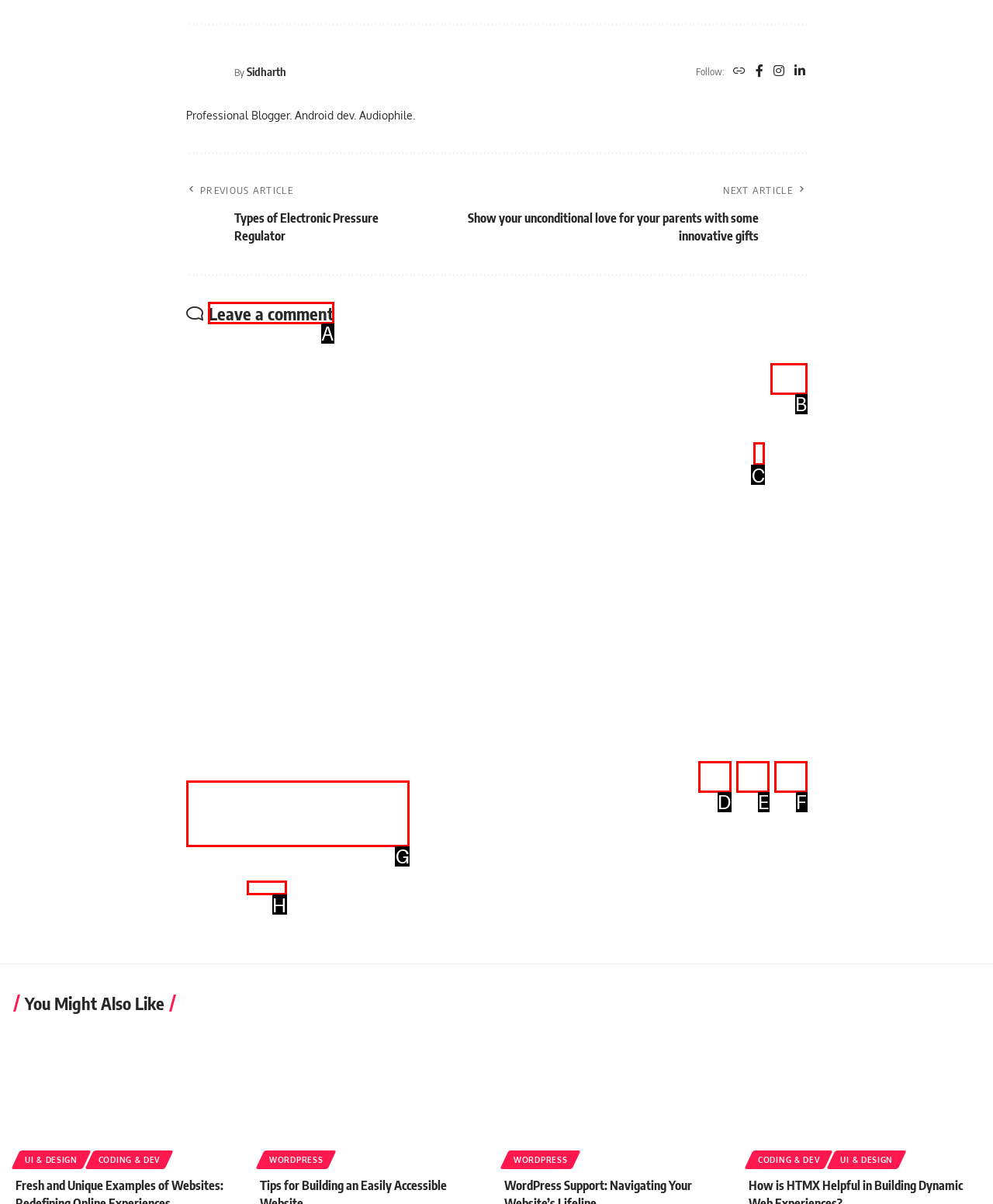Identify which HTML element to click to fulfill the following task: Leave a comment. Provide your response using the letter of the correct choice.

A